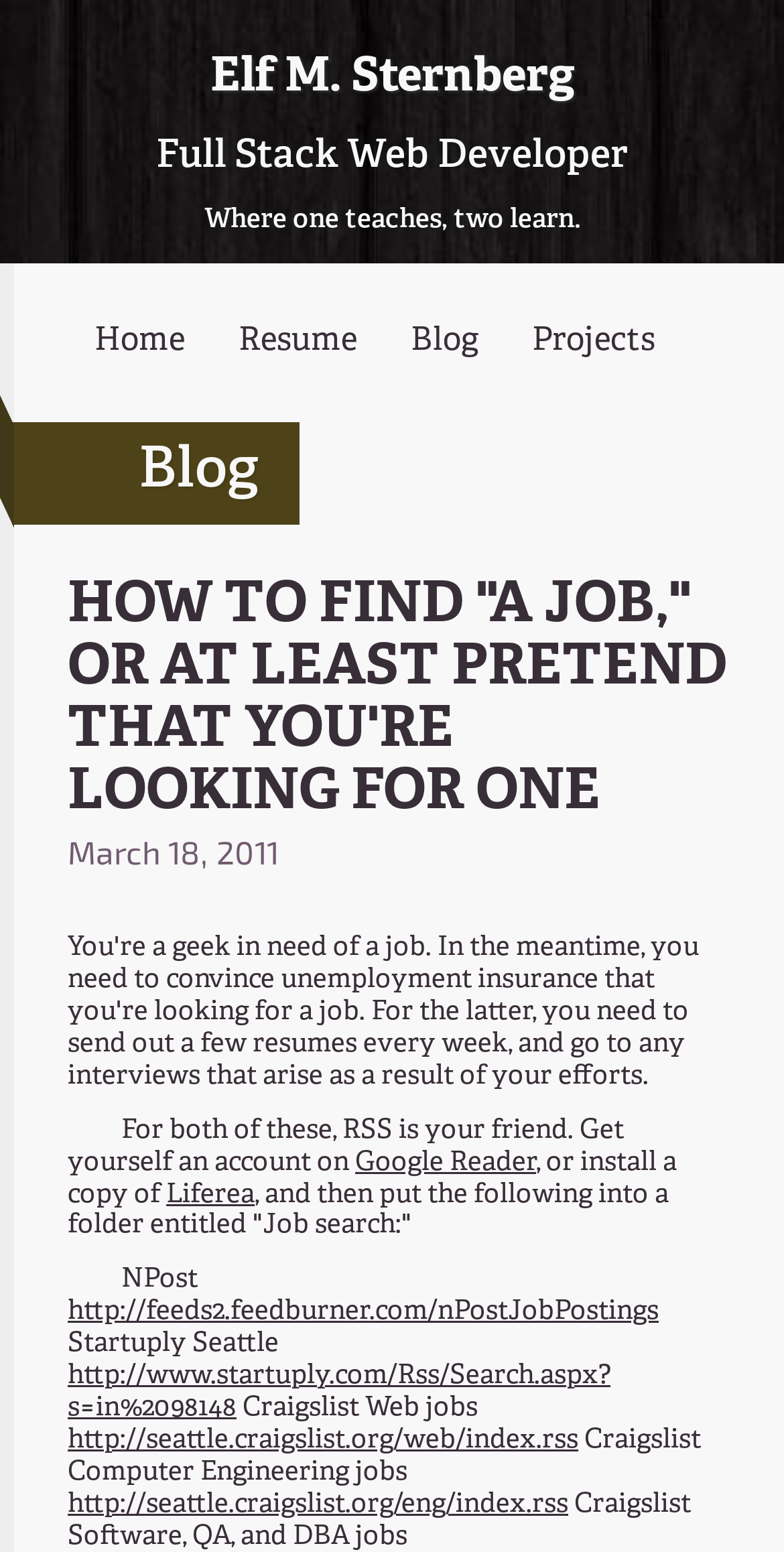Based on the element description: "http://www.startuply.com/Rss/Search.aspx?s=in%2098148", identify the bounding box coordinates for this UI element. The coordinates must be four float numbers between 0 and 1, listed as [left, top, right, bottom].

[0.086, 0.876, 0.779, 0.918]